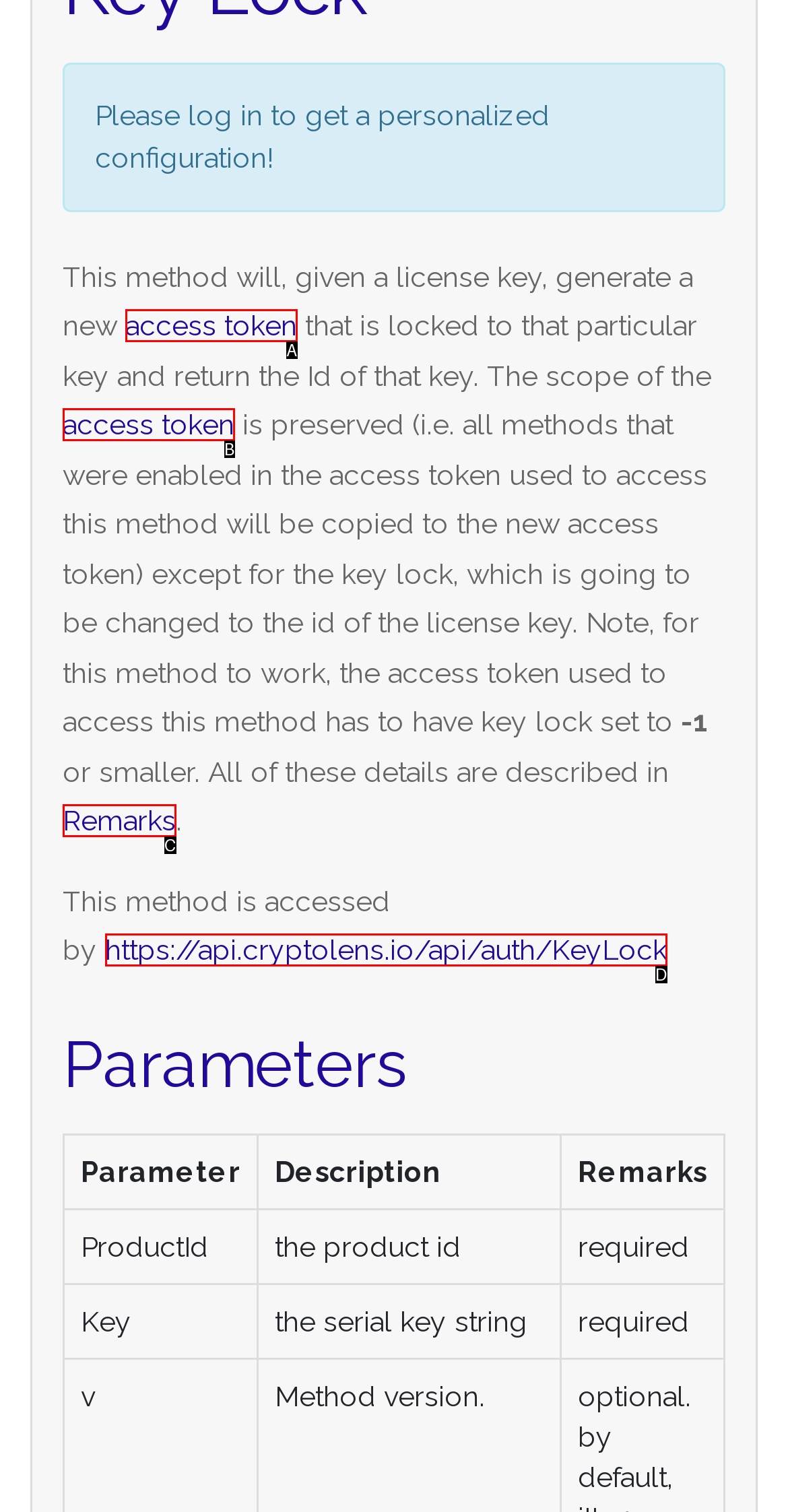Point out the option that aligns with the description: https://api.cryptolens.io/api/auth/KeyLock
Provide the letter of the corresponding choice directly.

D